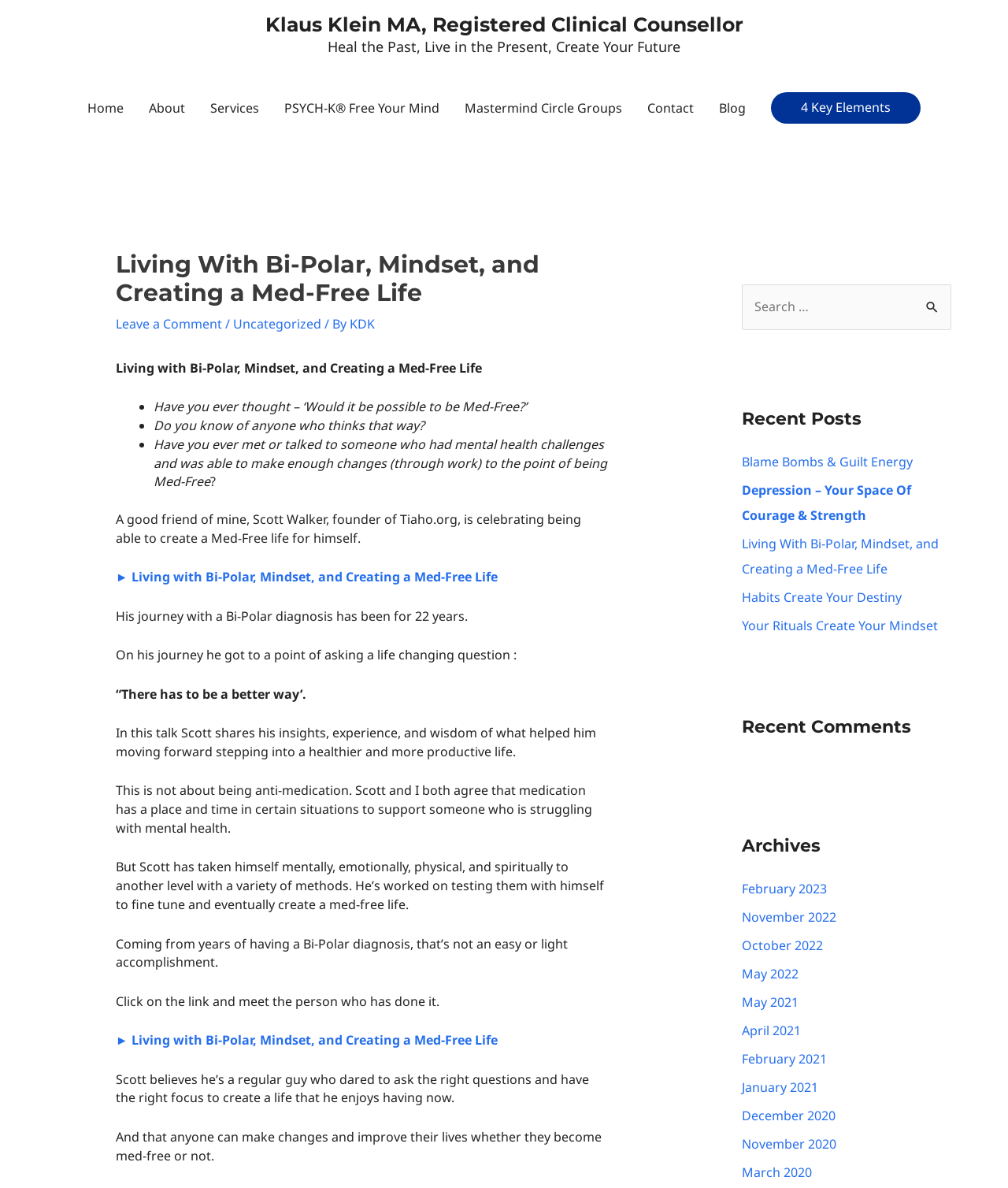Pinpoint the bounding box coordinates of the clickable area needed to execute the instruction: "Search for something". The coordinates should be specified as four float numbers between 0 and 1, i.e., [left, top, right, bottom].

[0.736, 0.239, 0.944, 0.278]